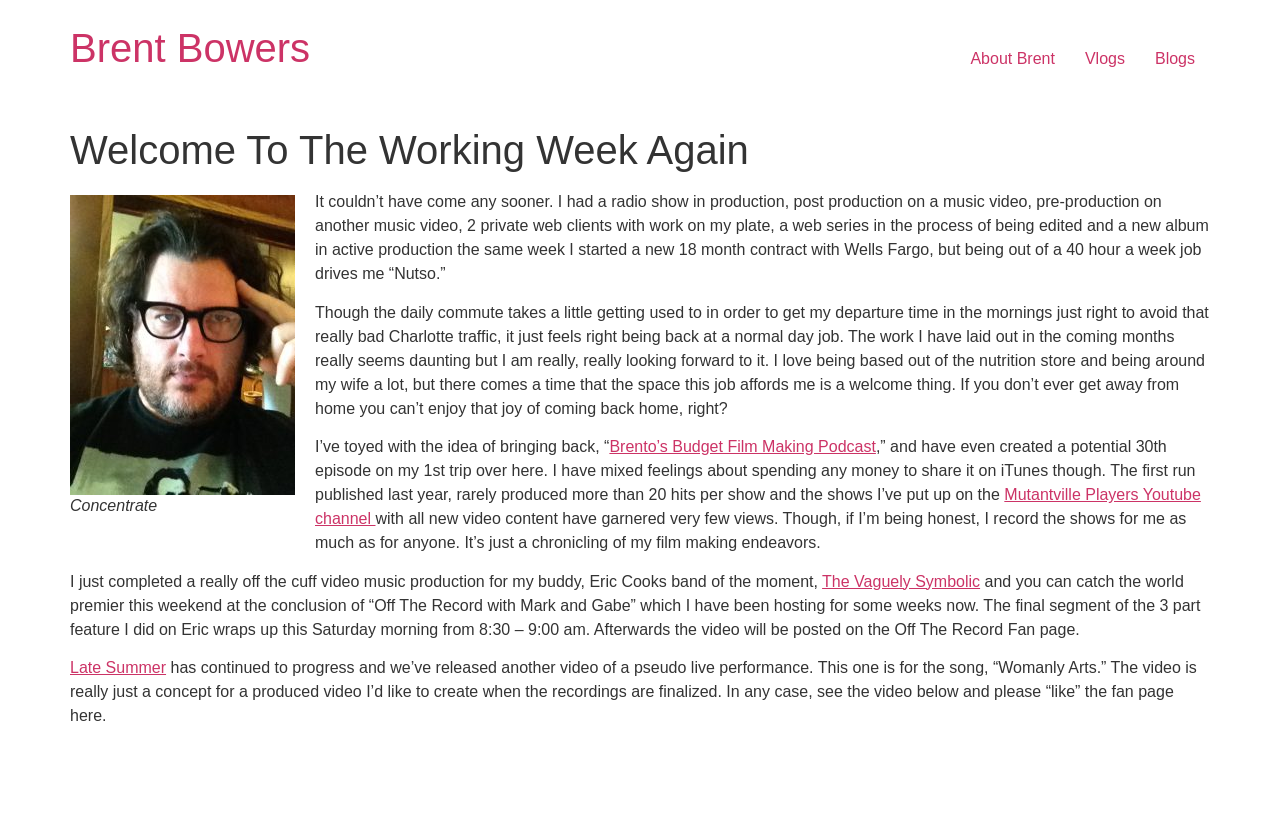What is the name of the author?
Please ensure your answer is as detailed and informative as possible.

The name of the author can be found in the heading element at the top of the page, which says 'Brent Bowers'. This is also confirmed by the link 'Brent Bowers' with the same text.